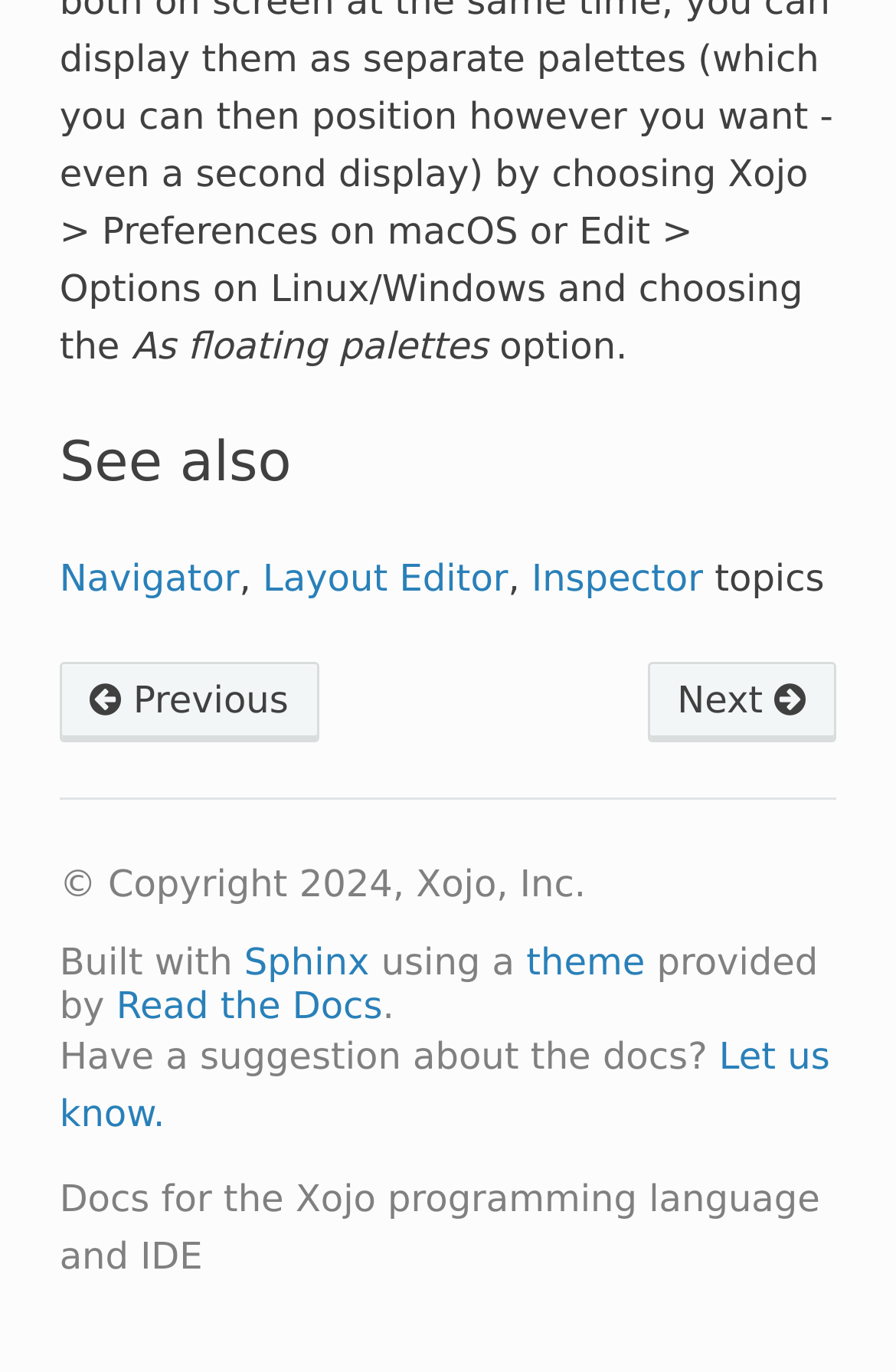Locate the UI element described by Previous and provide its bounding box coordinates. Use the format (top-left x, top-left y, bottom-right x, bottom-right y) with all values as floating point numbers between 0 and 1.

[0.066, 0.483, 0.355, 0.542]